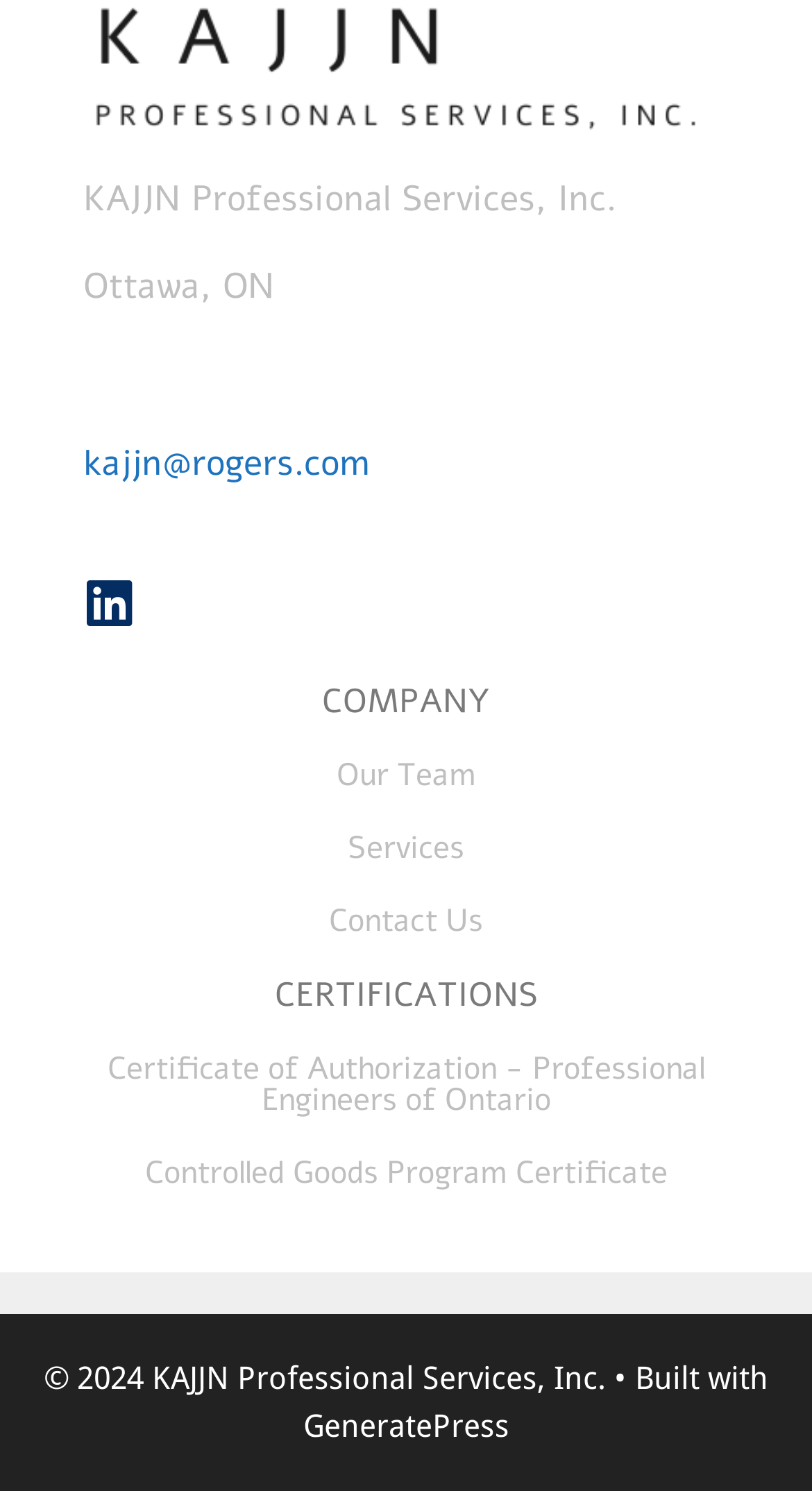Based on the element description, predict the bounding box coordinates (top-left x, top-left y, bottom-right x, bottom-right y) for the UI element in the screenshot: Contact Us

[0.405, 0.604, 0.595, 0.632]